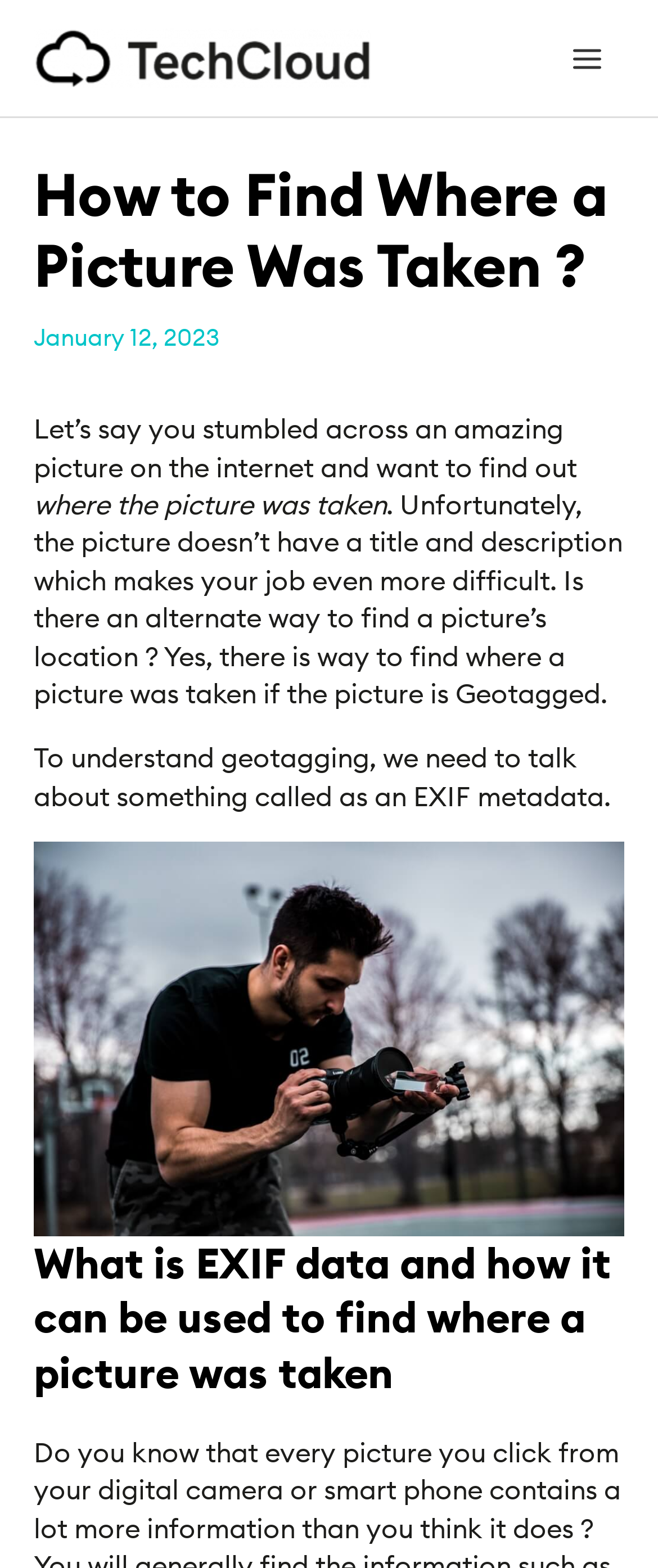Refer to the image and offer a detailed explanation in response to the question: What is the topic of the article?

The article is about finding the location where a picture was taken, especially when the picture doesn't have a title or description. The topic is introduced in the first paragraph, which sets the context for the rest of the article.